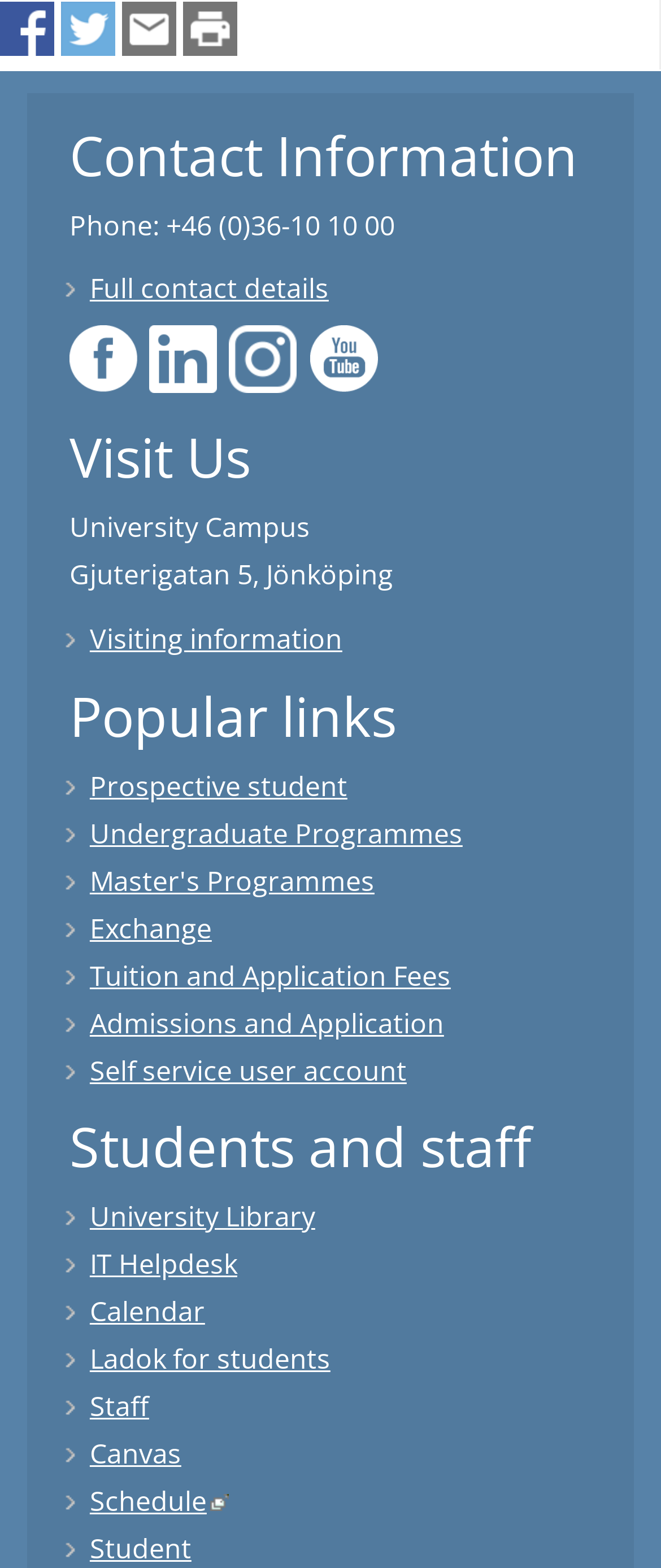Refer to the element description Mental Health → and identify the corresponding bounding box in the screenshot. Format the coordinates as (top-left x, top-left y, bottom-right x, bottom-right y) with values in the range of 0 to 1.

None